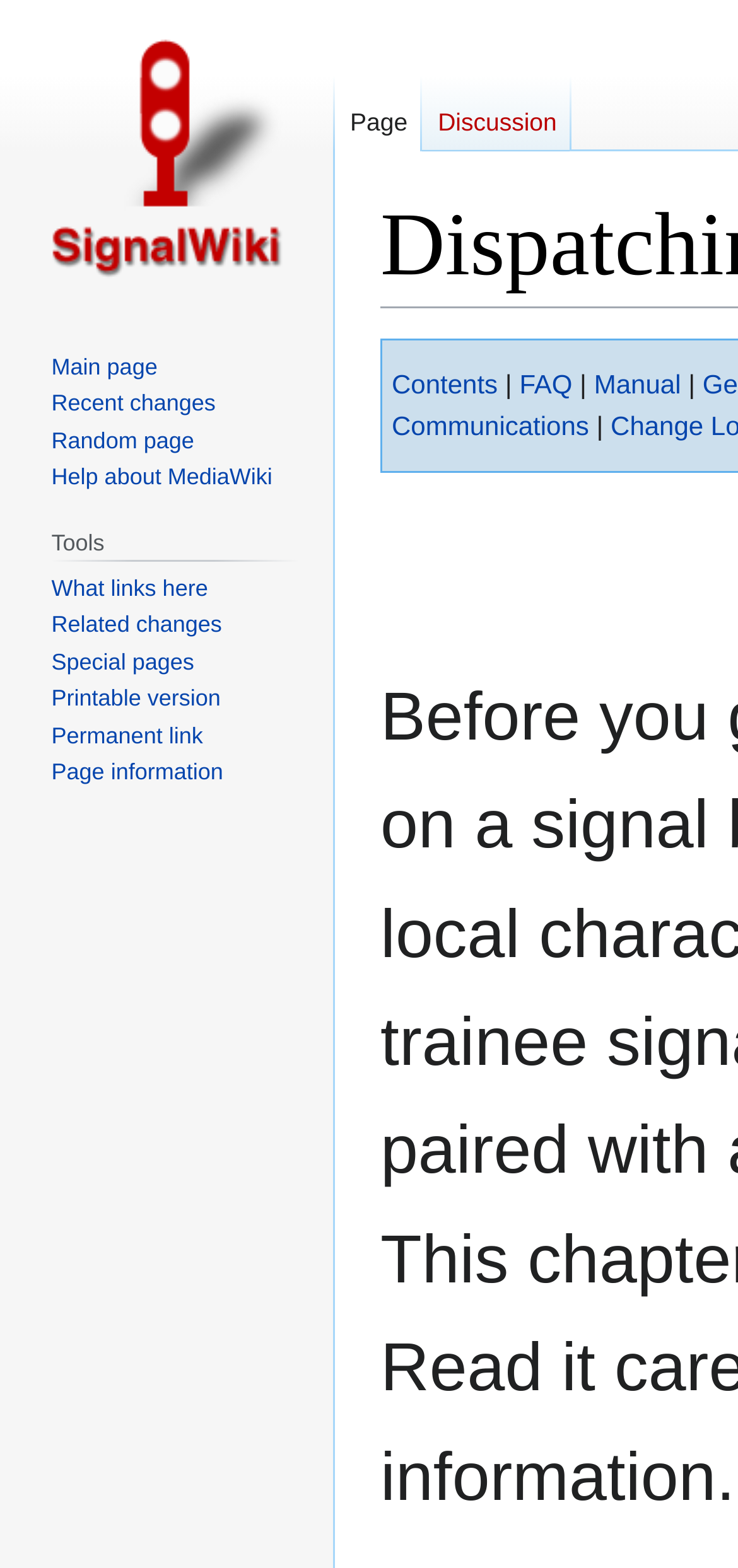How many links are there in the top row?
Look at the image and provide a short answer using one word or a phrase.

4